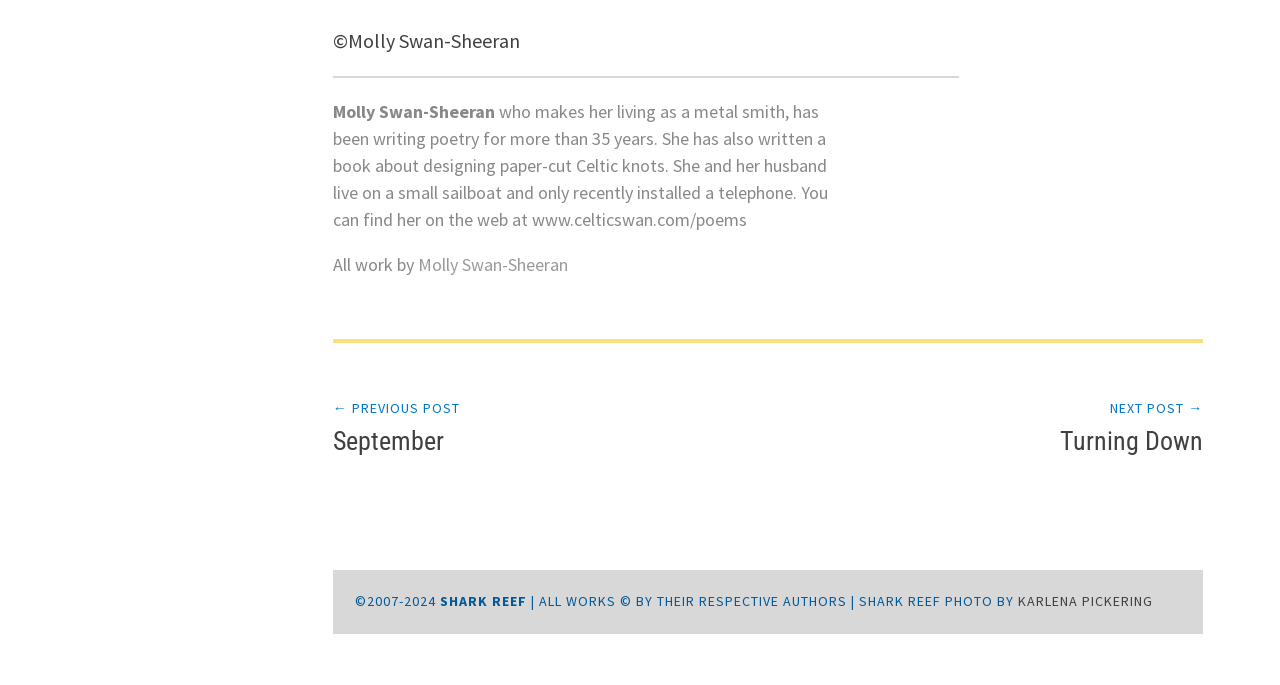What is the category of the poem 'The Performance of Grief'?
Please provide a single word or phrase answer based on the image.

NON-FICTION